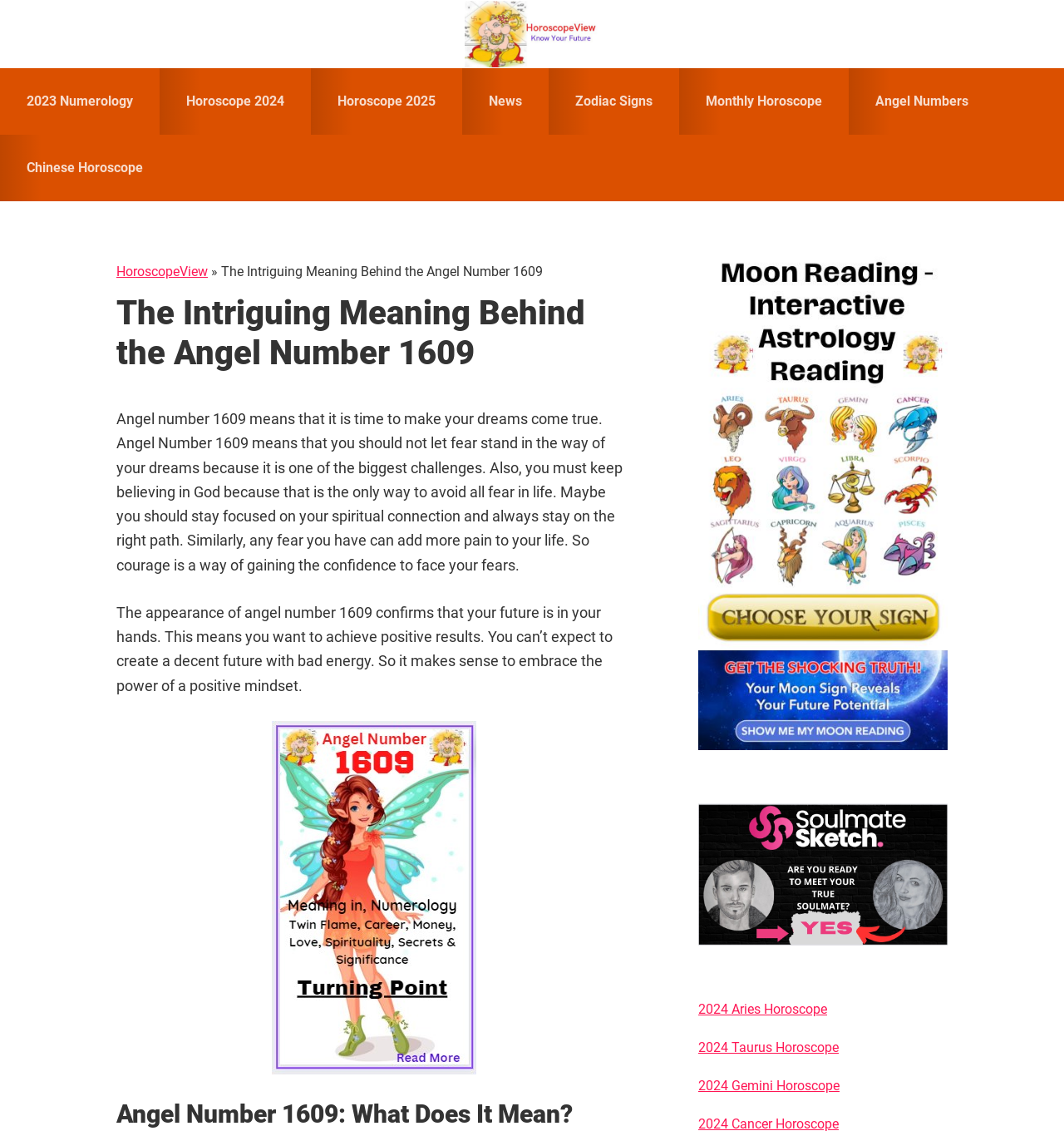What is the purpose of Angel Number 1609?
Offer a detailed and full explanation in response to the question.

According to the webpage content, Angel Number 1609 means that it is time to make your dreams come true, and you should not let fear stand in the way of your dreams.